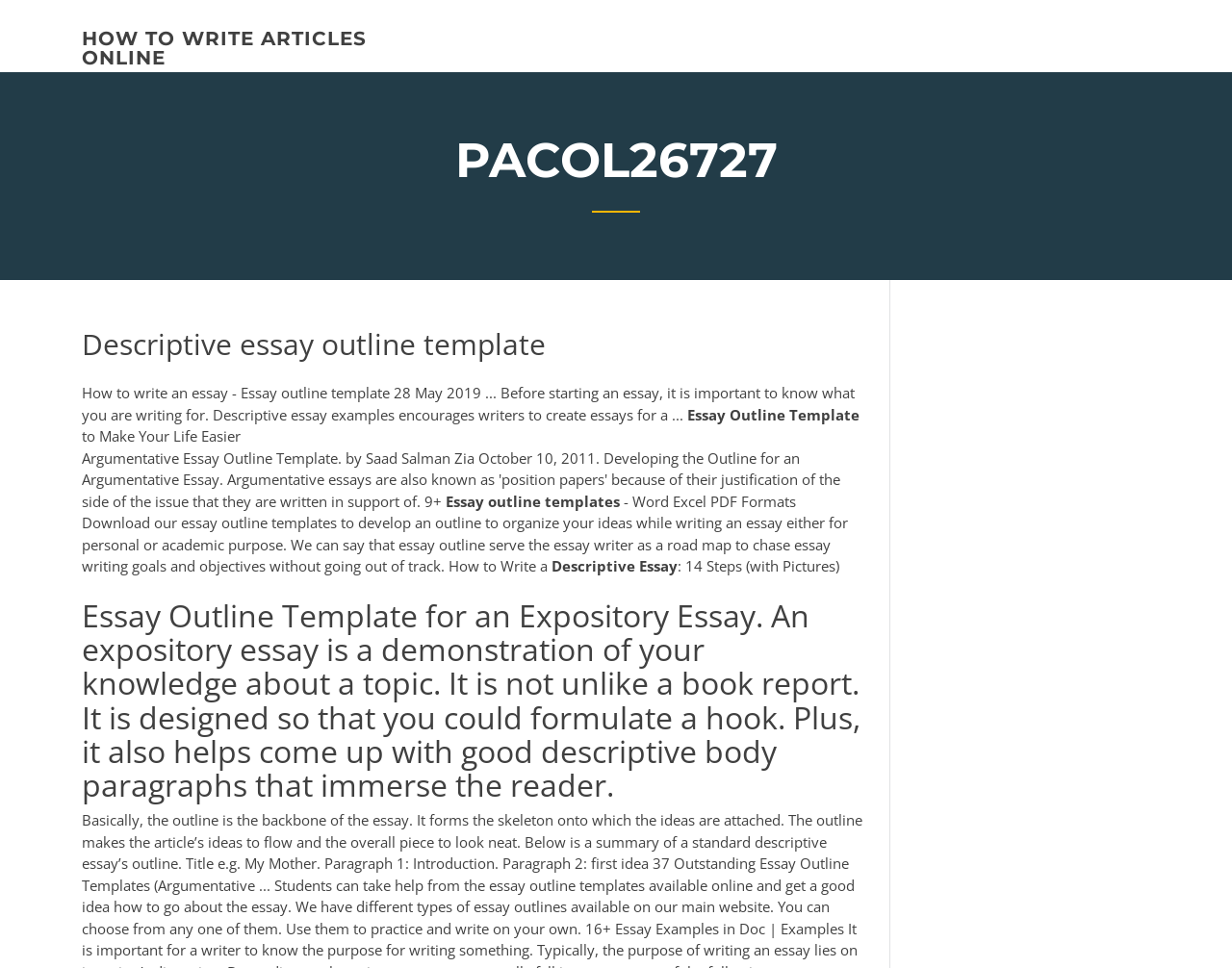Create a full and detailed caption for the entire webpage.

The webpage is about a descriptive essay outline template. At the top, there is a link titled "HOW TO WRITE ARTICLES ONLINE". Below it, there is a main heading "PACOL26727" that spans almost the entire width of the page. 

Under the main heading, there is a subheading "Descriptive essay outline template" followed by a paragraph of text that explains the importance of knowing what you are writing for when starting an essay. The text also provides examples of descriptive essays. 

To the right of the subheading, there are three short texts: "Outline", "Template", and "to Make Your Life Easier". Below these texts, there are several lines of text that discuss essay outlines and templates, including a description of how they can help organize ideas while writing an essay. 

Further down, there is a section with the heading "Descriptive Essay: 14 Steps (with Pictures)". Below this heading, there is a longer paragraph of text that explains how to write a descriptive essay, including the importance of formulating a hook and creating descriptive body paragraphs.